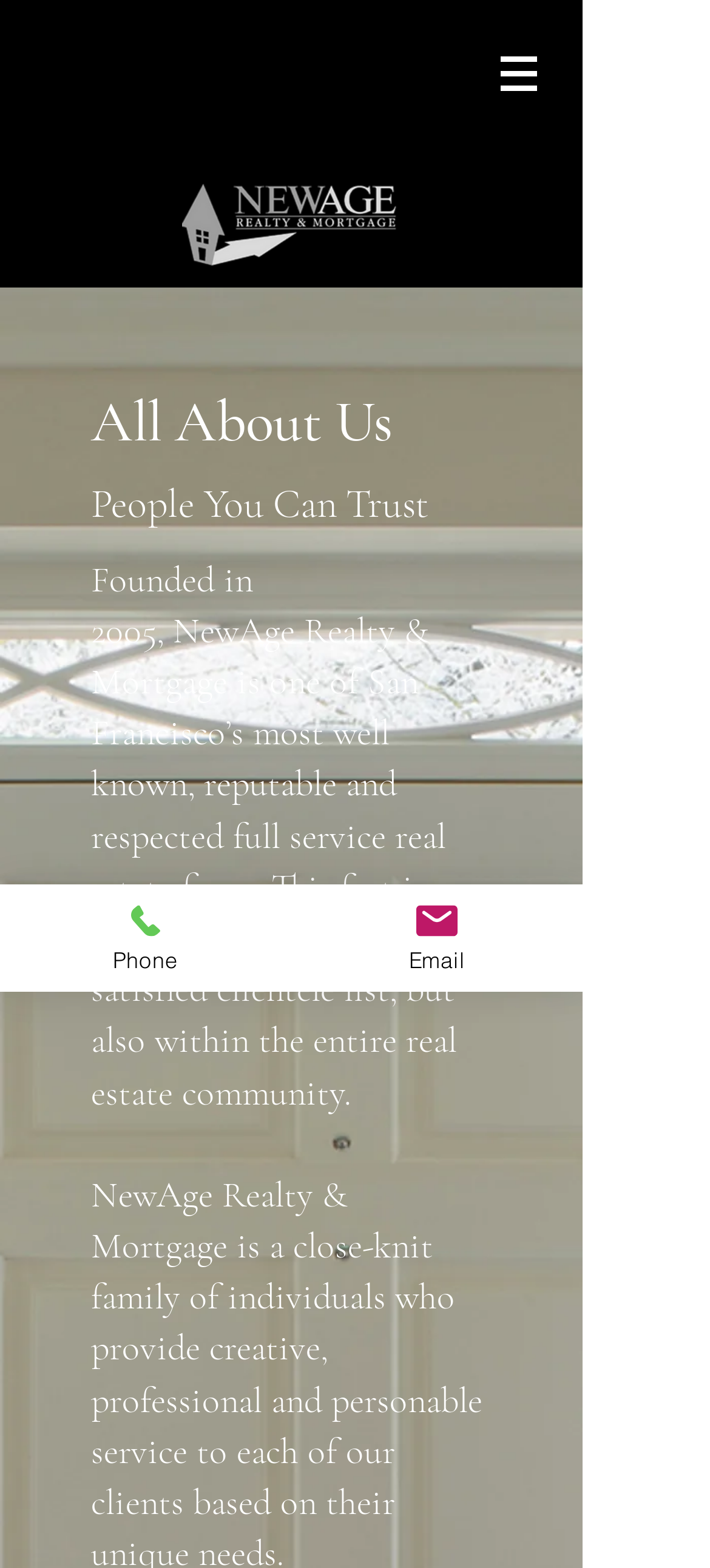Is there a navigation menu?
Please provide a comprehensive answer based on the details in the screenshot.

I can see a navigation element with a button that has a popup menu, indicating the presence of a navigation menu on the webpage.